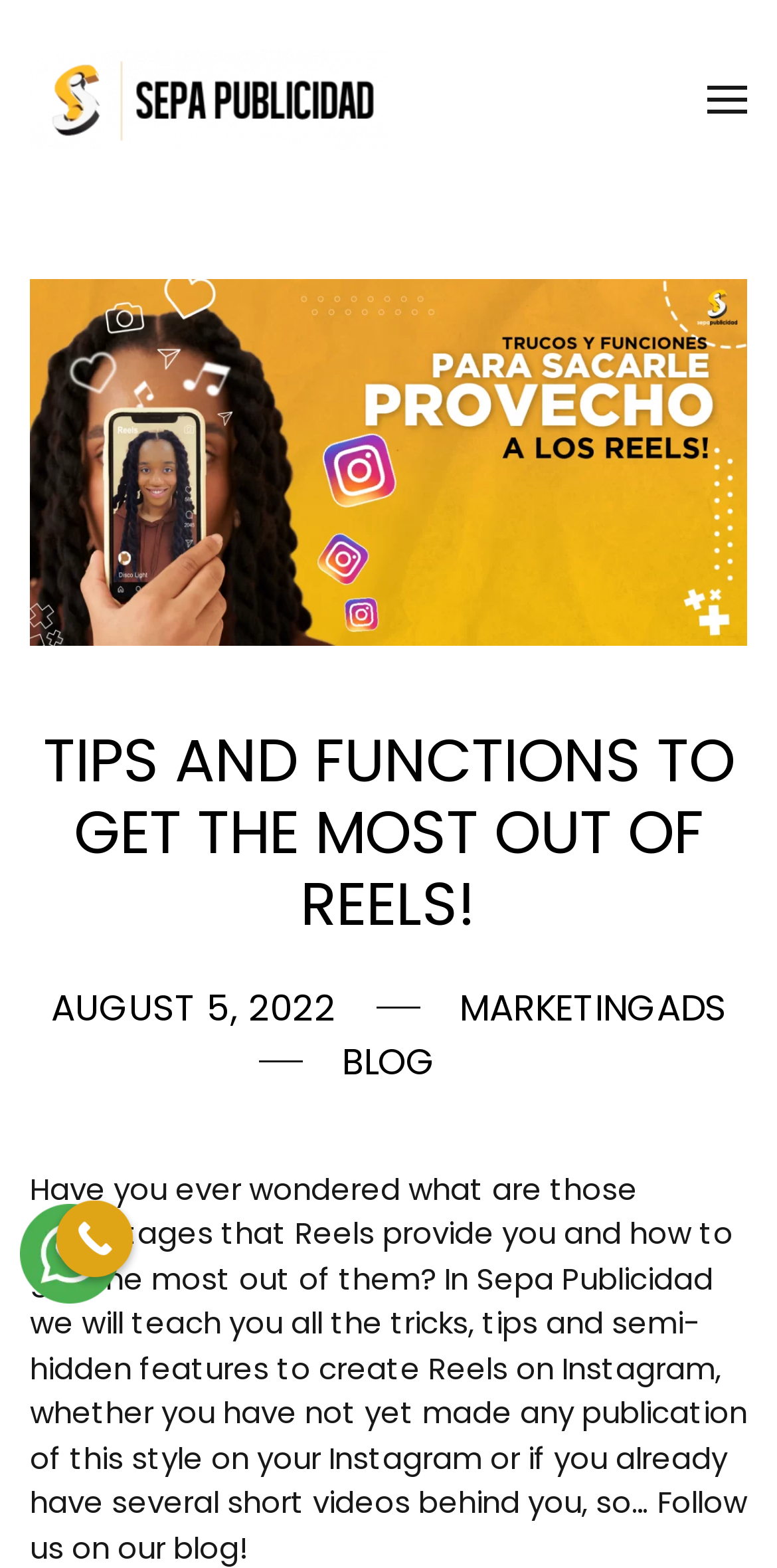Create an in-depth description of the webpage, covering main sections.

The webpage appears to be a blog post or article about Instagram Reels, specifically providing tips and functions to get the most out of them. At the top left, there is a link to "Back to home" accompanied by an image of "Sepa Publicidad". On the top right, there is a link to "Open Menu" with an icon. 

Below the top navigation, there is a prominent heading that reads "TIPS AND FUNCTIONS TO GET THE MOST OUT OF REELS!". Underneath the heading, there is a timestamp indicating the post was published on "AUGUST 5, 2022". 

To the right of the timestamp, there are two links: "MARKETINGADS" and "BLOG". The main content of the webpage is a paragraph of text that discusses the benefits of using Reels on Instagram and invites readers to follow the blog for more information. This text is positioned below the heading and timestamp. 

On the left side of the main content, there is an image. At the bottom left, there is a "Call Now Button" link. Overall, the webpage has a simple layout with a clear hierarchy of elements, making it easy to navigate and read.